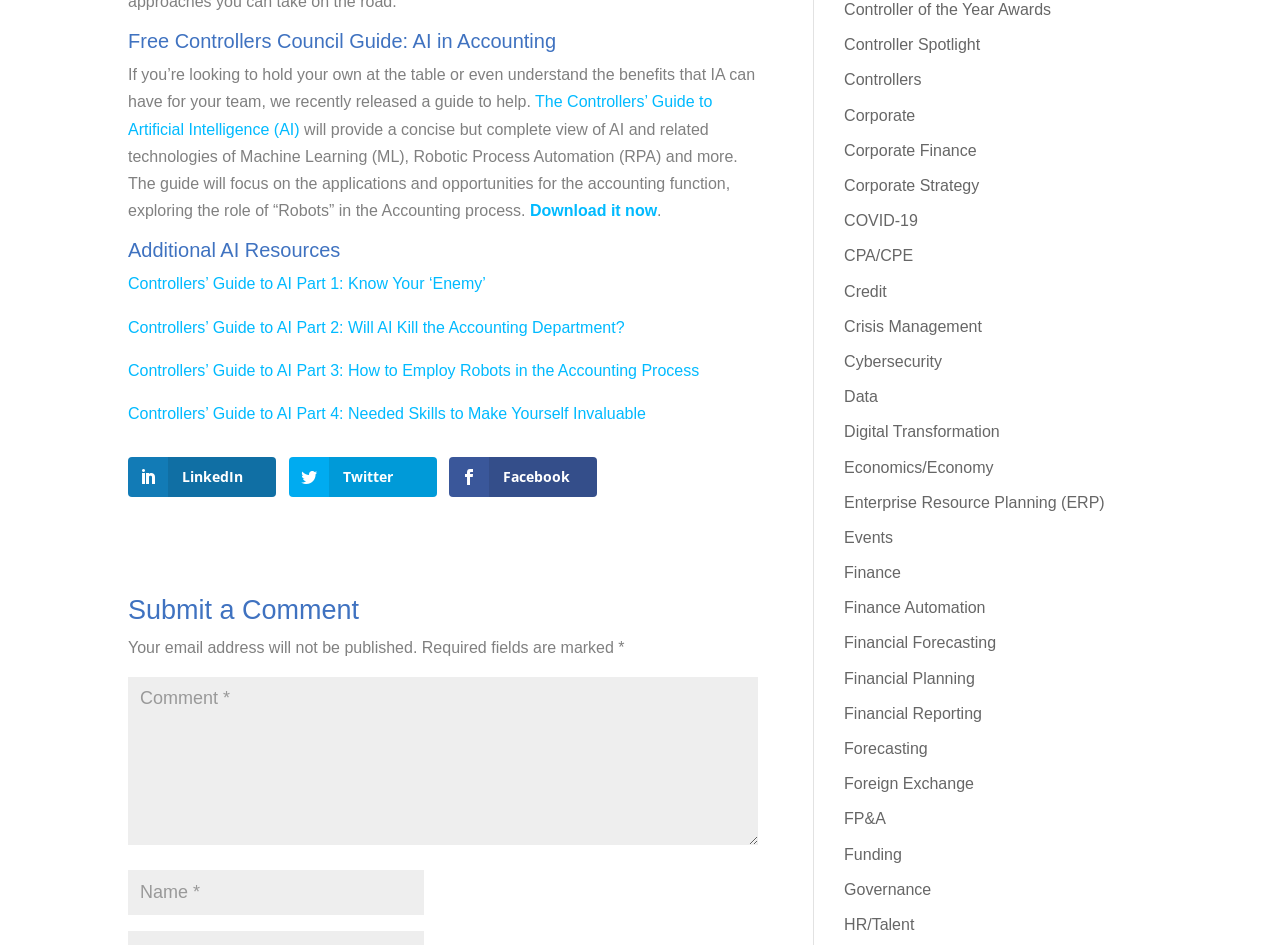Please identify the bounding box coordinates of the clickable element to fulfill the following instruction: "Download the Controllers’ Guide to Artificial Intelligence (AI)". The coordinates should be four float numbers between 0 and 1, i.e., [left, top, right, bottom].

[0.414, 0.214, 0.513, 0.232]